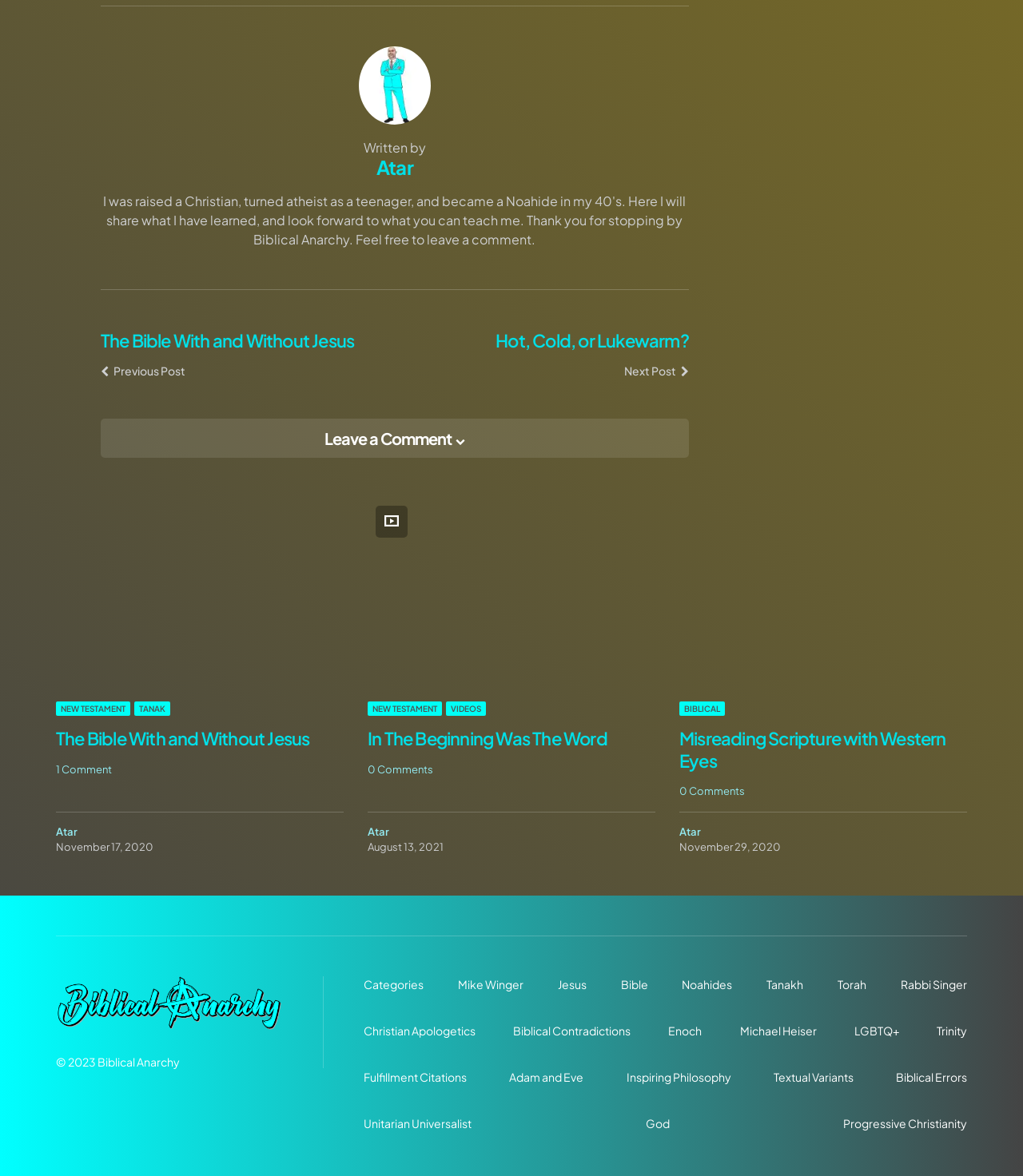What is the category of the post 'Misreading Scripture with Western Eyes'?
Refer to the image and offer an in-depth and detailed answer to the question.

I found the answer by looking at the link 'BIBLICAL' below the post title 'Misreading Scripture with Western Eyes'.